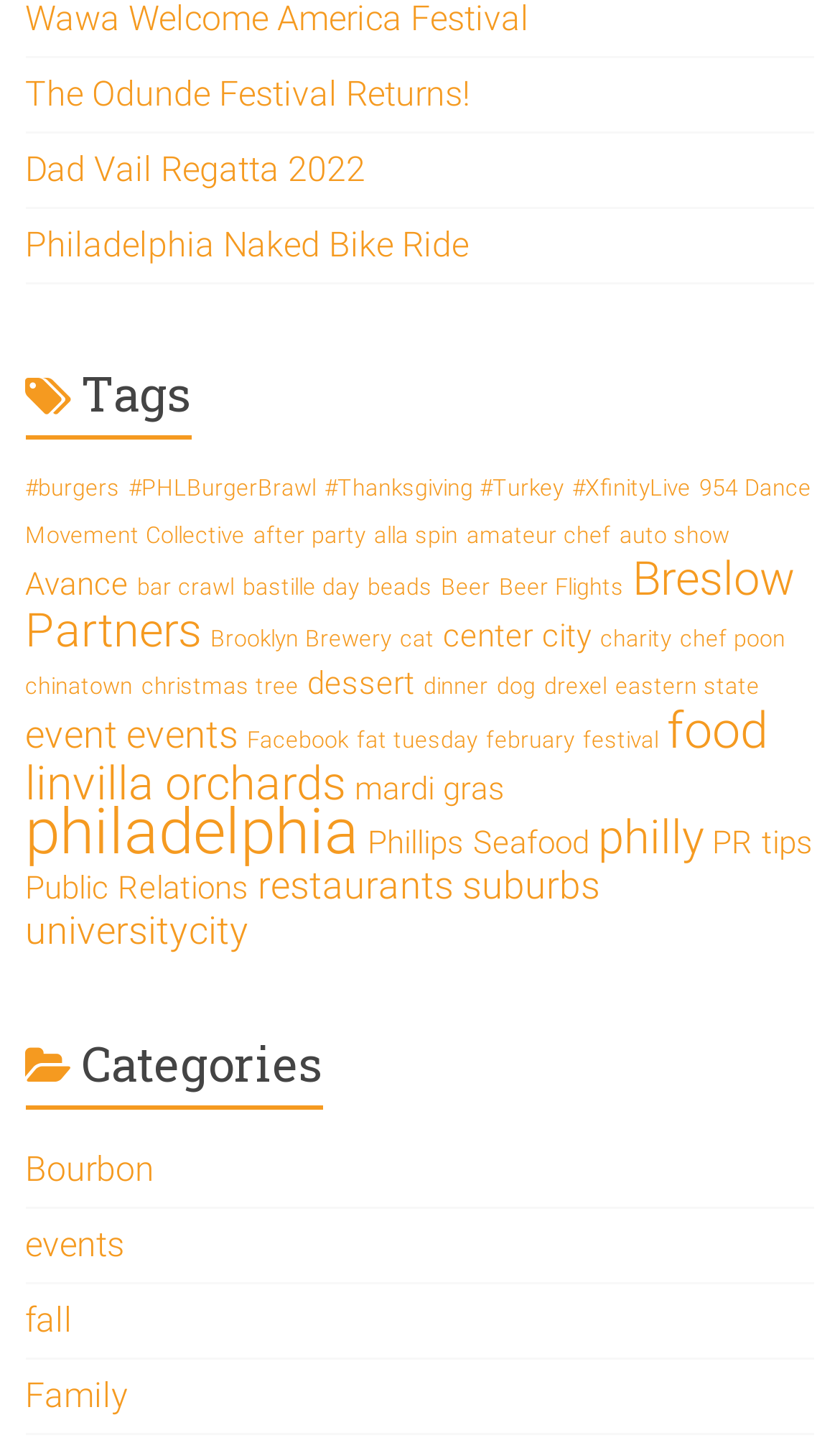How many links are listed under the 'Categories' section?
Using the visual information, answer the question in a single word or phrase.

4